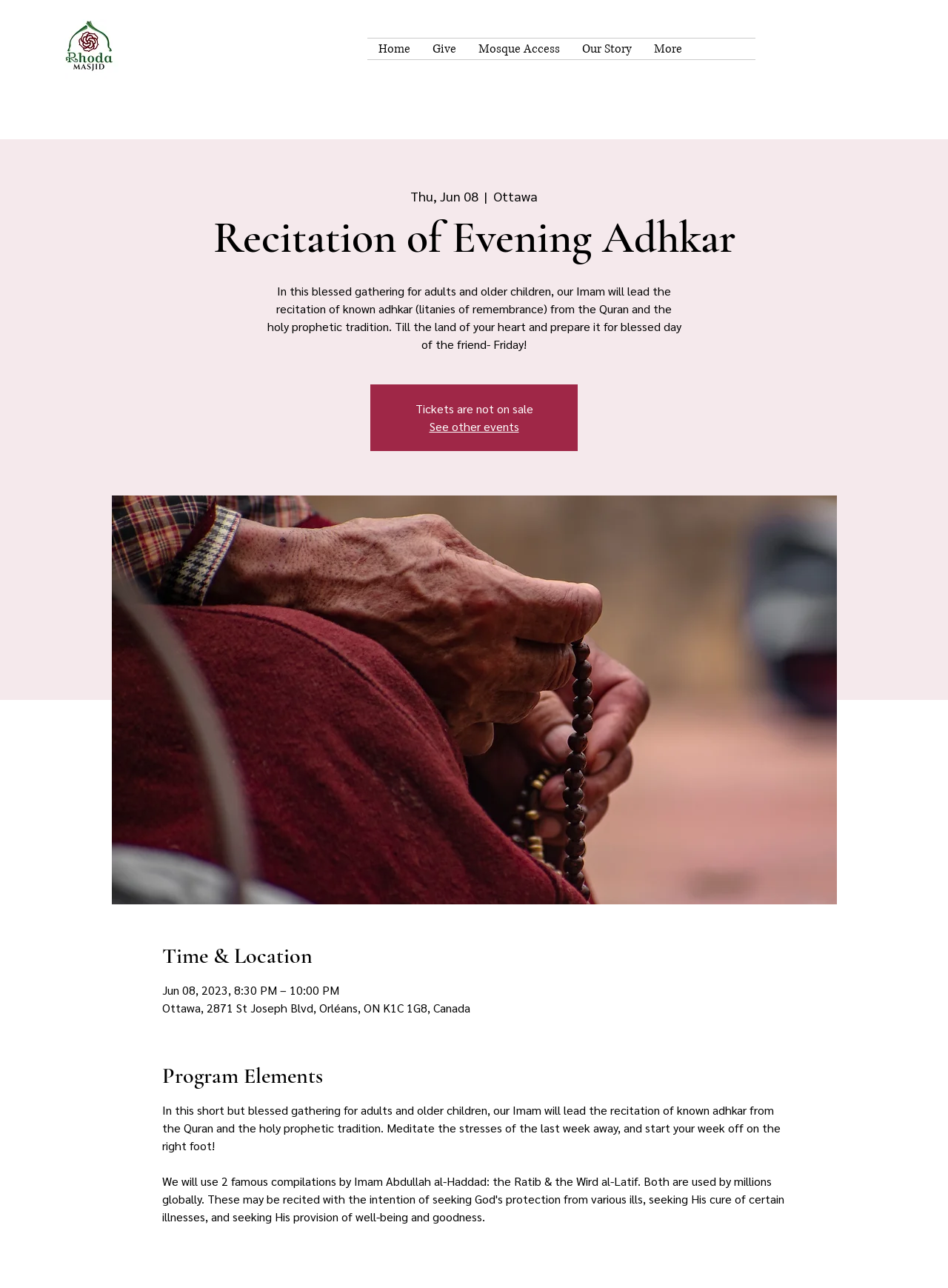What is the time of the event?
Could you answer the question with a detailed and thorough explanation?

The time of the event can be found in the 'Time & Location' section, which states 'Jun 08, 2023, 8:30 PM – 10:00 PM'.